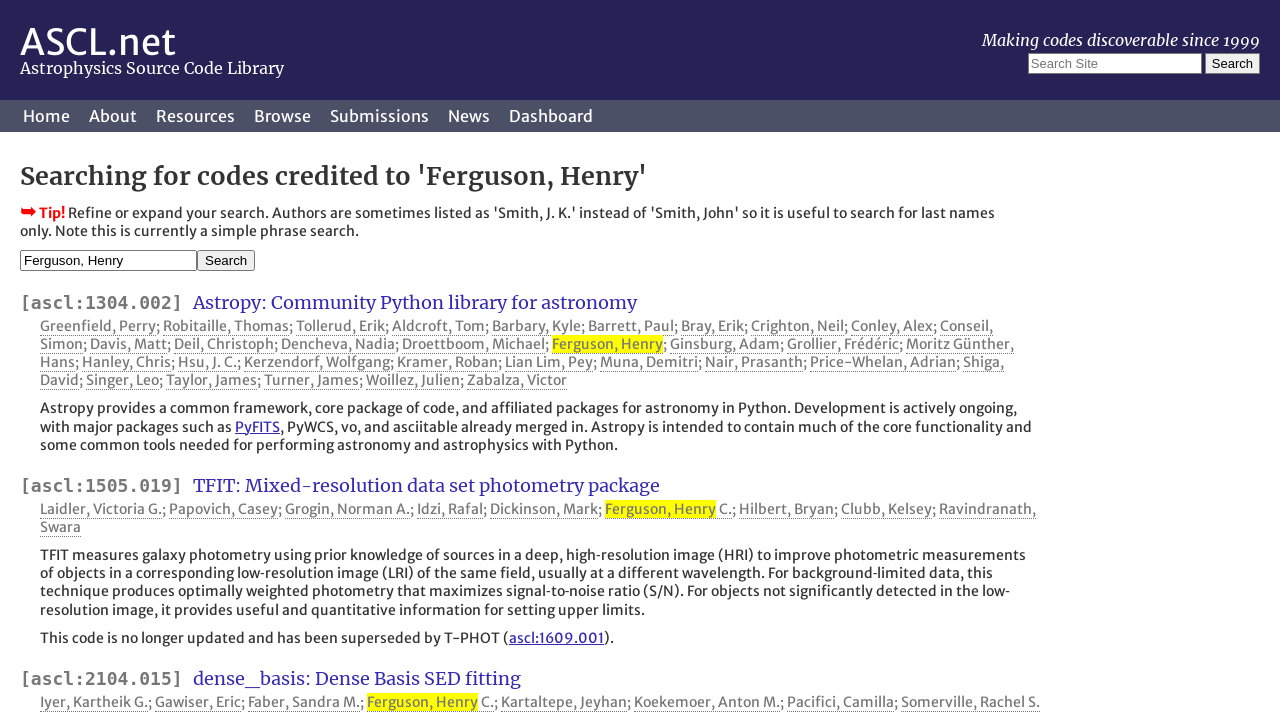Extract the bounding box coordinates for the HTML element that matches this description: "Hanley, Chris". The coordinates should be four float numbers between 0 and 1, i.e., [left, top, right, bottom].

[0.064, 0.489, 0.134, 0.516]